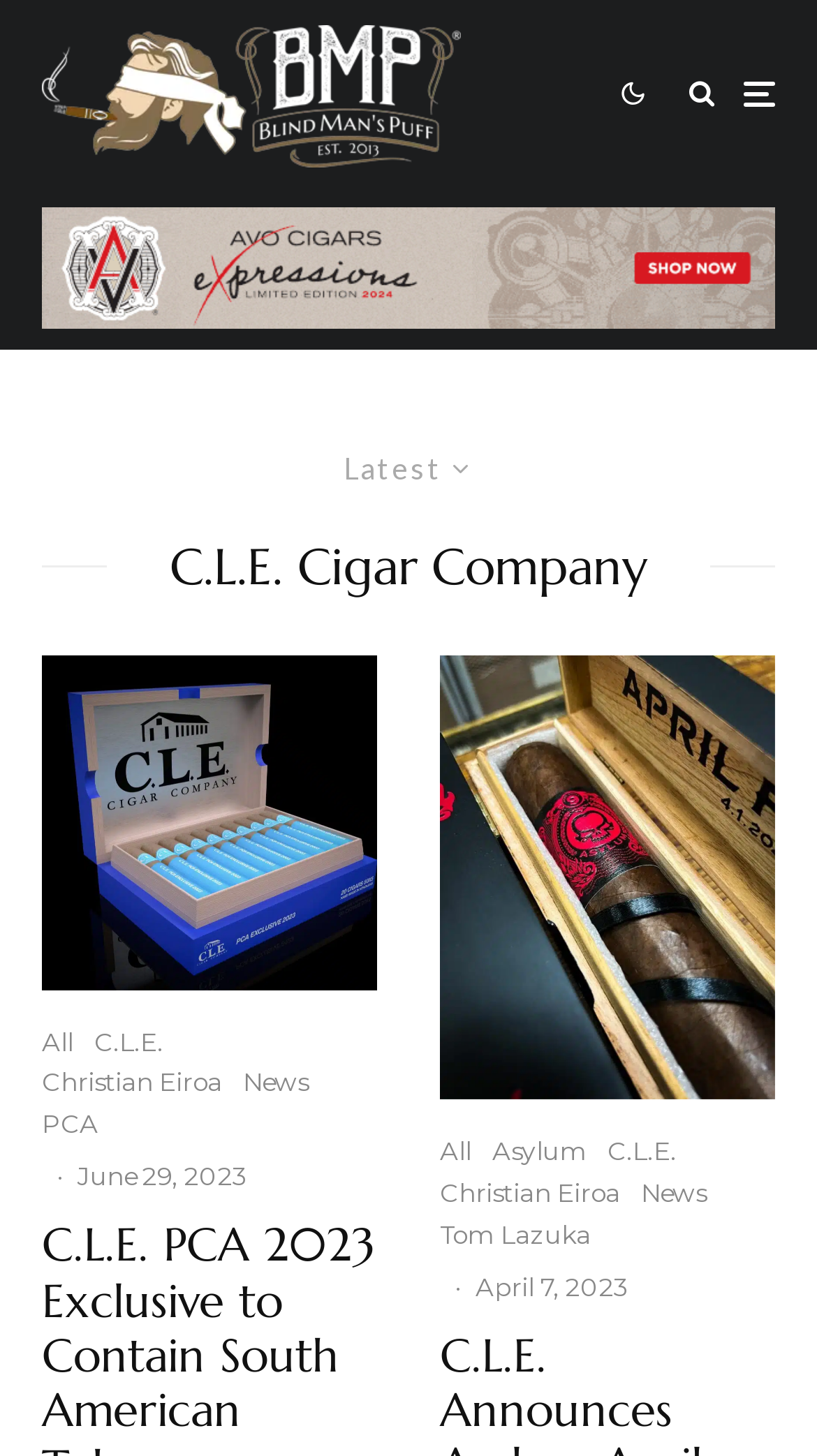Please reply with a single word or brief phrase to the question: 
What is the name of the person associated with C.L.E.?

Christian Eiroa